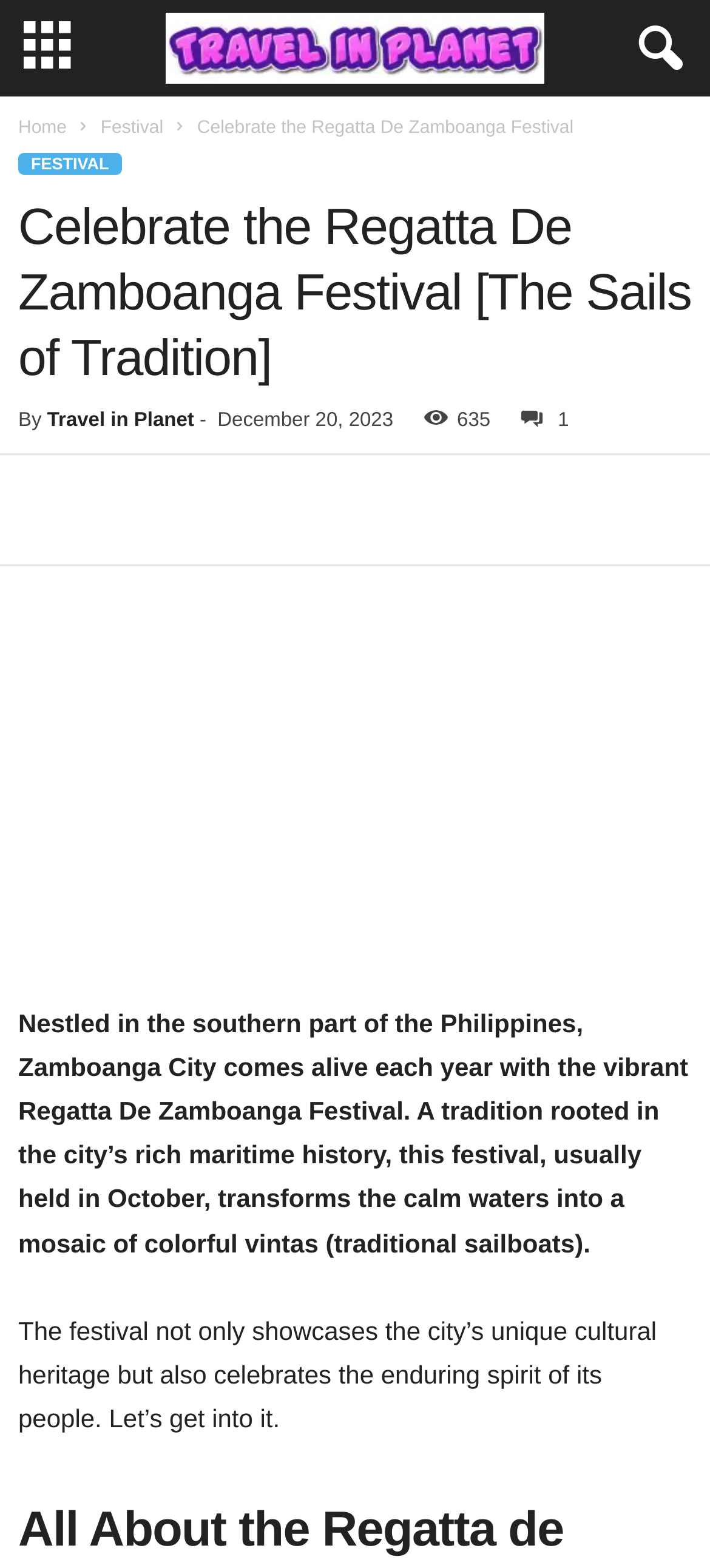Can you show the bounding box coordinates of the region to click on to complete the task described in the instruction: "Explore Travel in Planet"?

[0.066, 0.261, 0.273, 0.275]